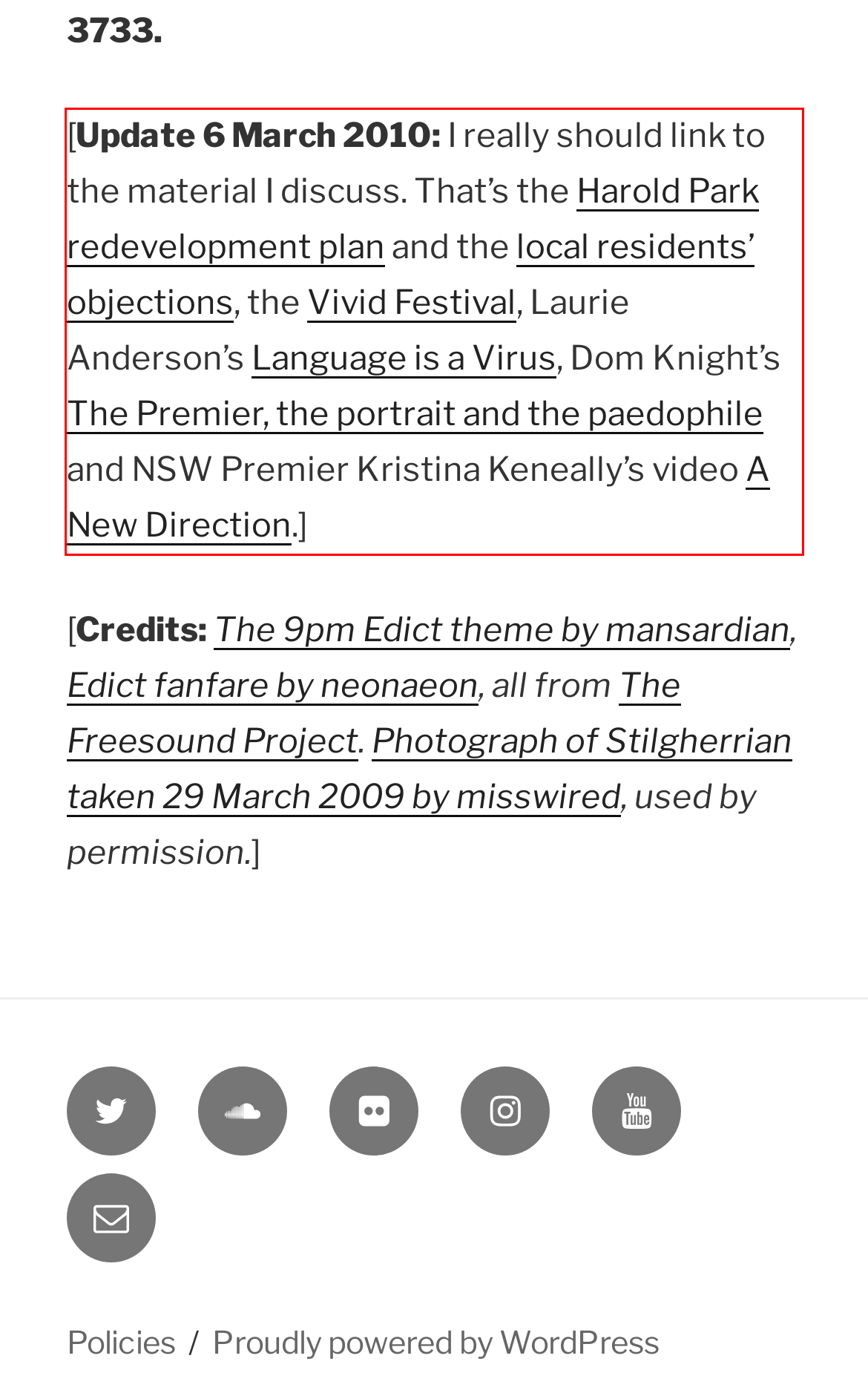Using the provided screenshot of a webpage, recognize and generate the text found within the red rectangle bounding box.

[Update 6 March 2010: I really should link to the material I discuss. That’s the Harold Park redevelopment plan and the local residents’ objections, the Vivid Festival, Laurie Anderson’s Language is a Virus, Dom Knight’s The Premier, the portrait and the paedophile and NSW Premier Kristina Keneally’s video A New Direction.]